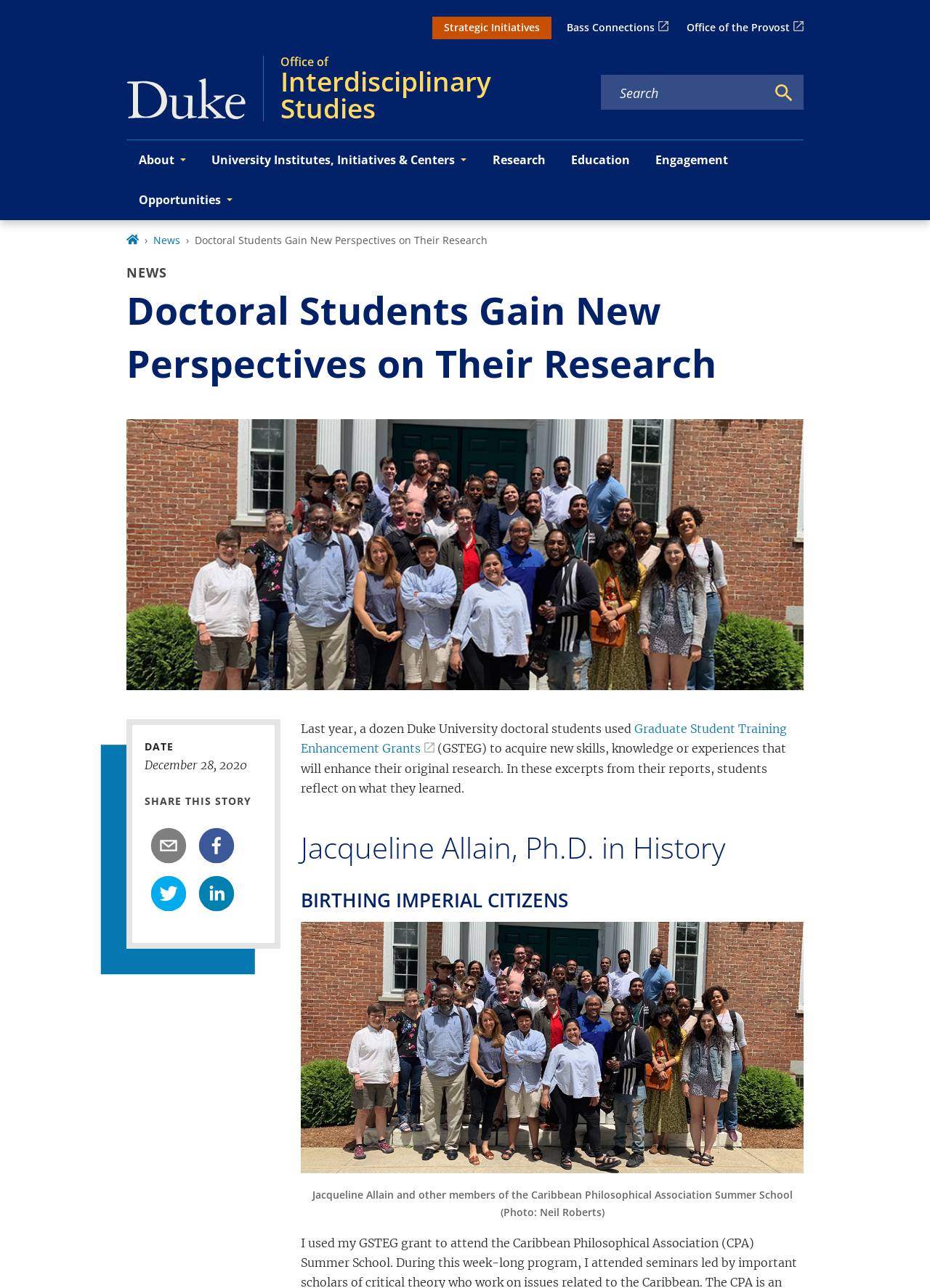How many social media sharing buttons are there?
Answer the question with just one word or phrase using the image.

4